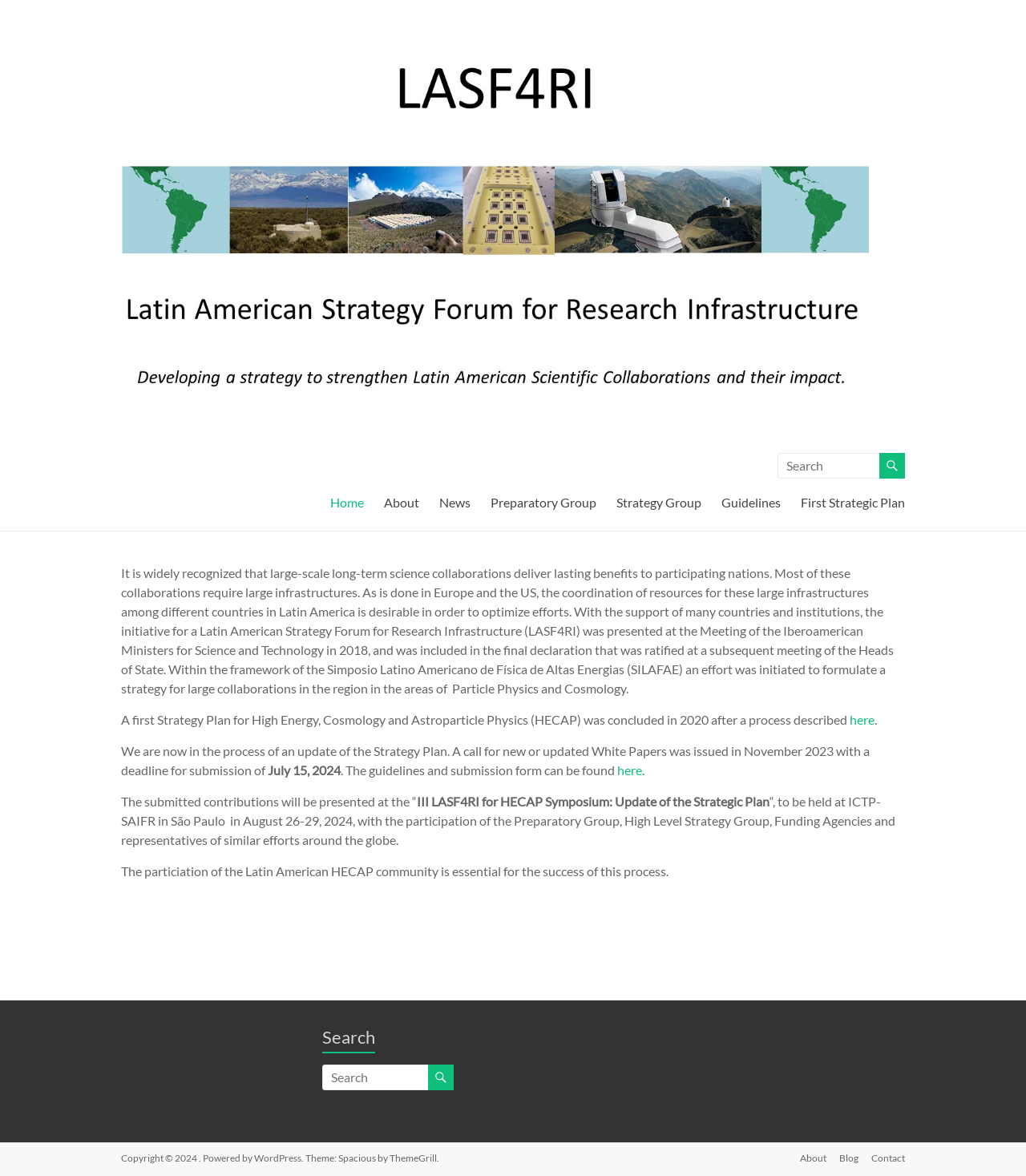Respond with a single word or phrase:
What is the purpose of the search box?

Search